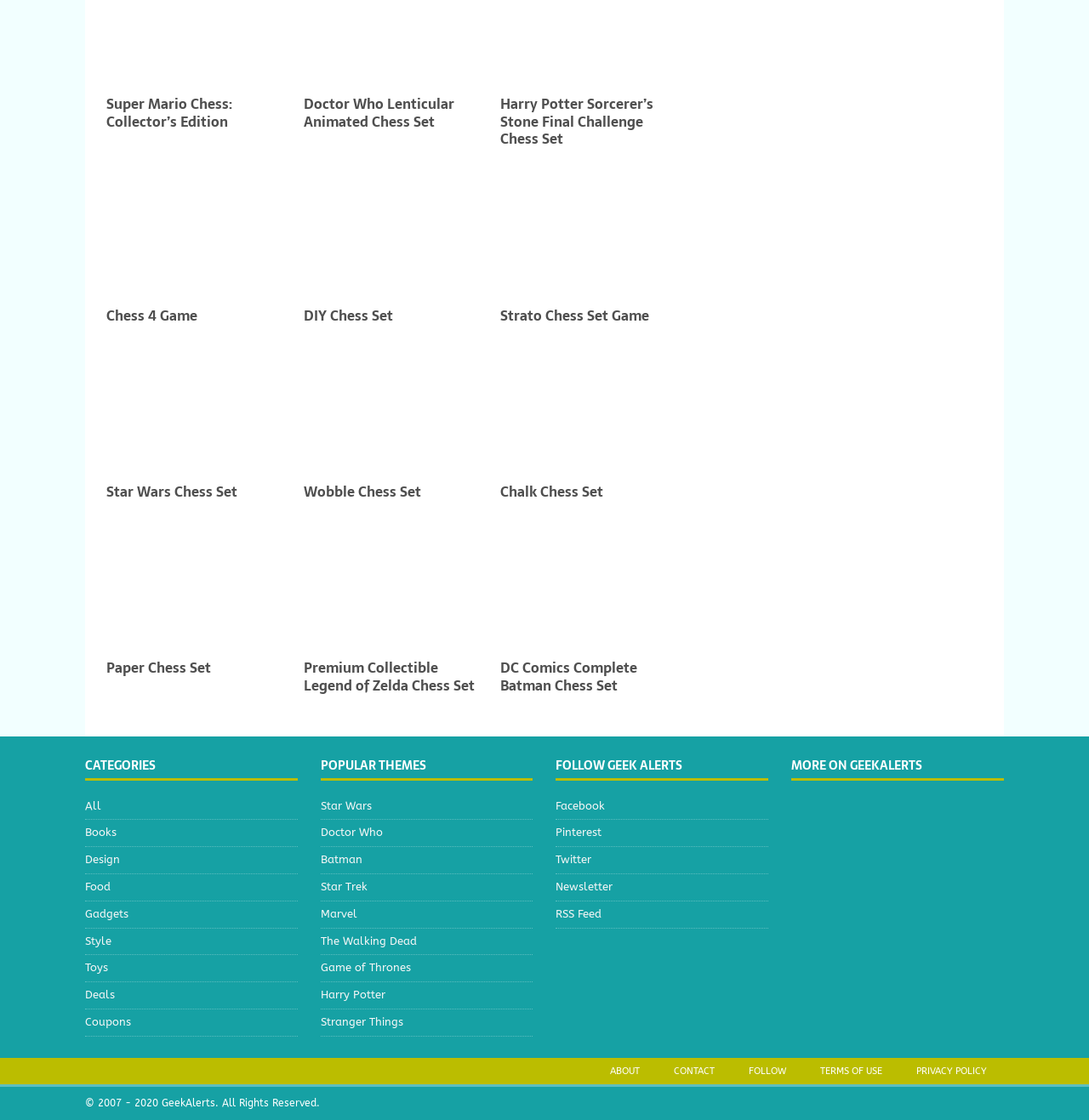Please find the bounding box coordinates for the clickable element needed to perform this instruction: "Click on Super Mario Chess: Collector’s Edition".

[0.098, 0.083, 0.213, 0.118]